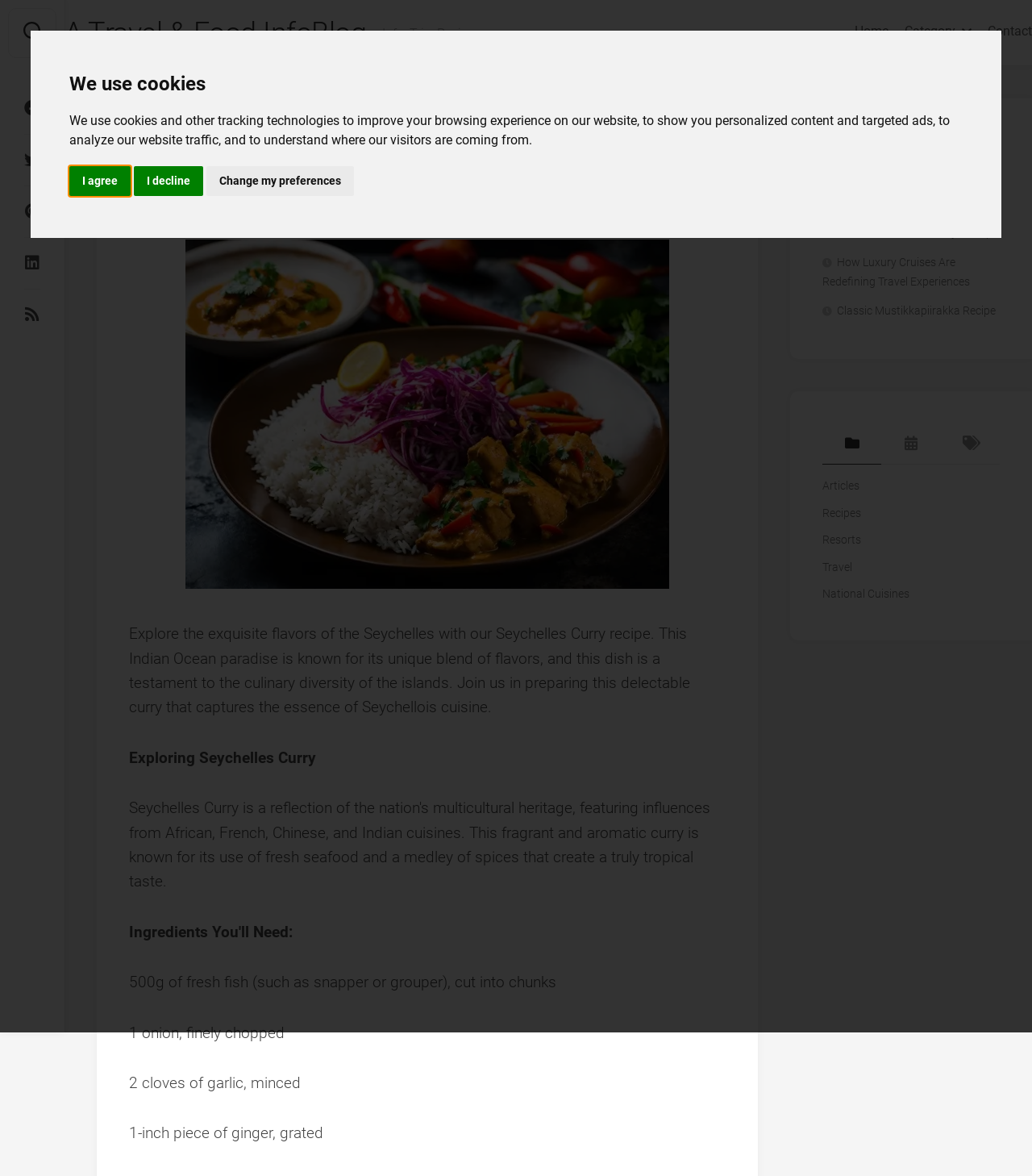Provide the bounding box coordinates, formatted as (top-left x, top-left y, bottom-right x, bottom-right y), with all values being floating point numbers between 0 and 1. Identify the bounding box of the UI element that matches the description: title="Twitter"

[0.016, 0.117, 0.047, 0.155]